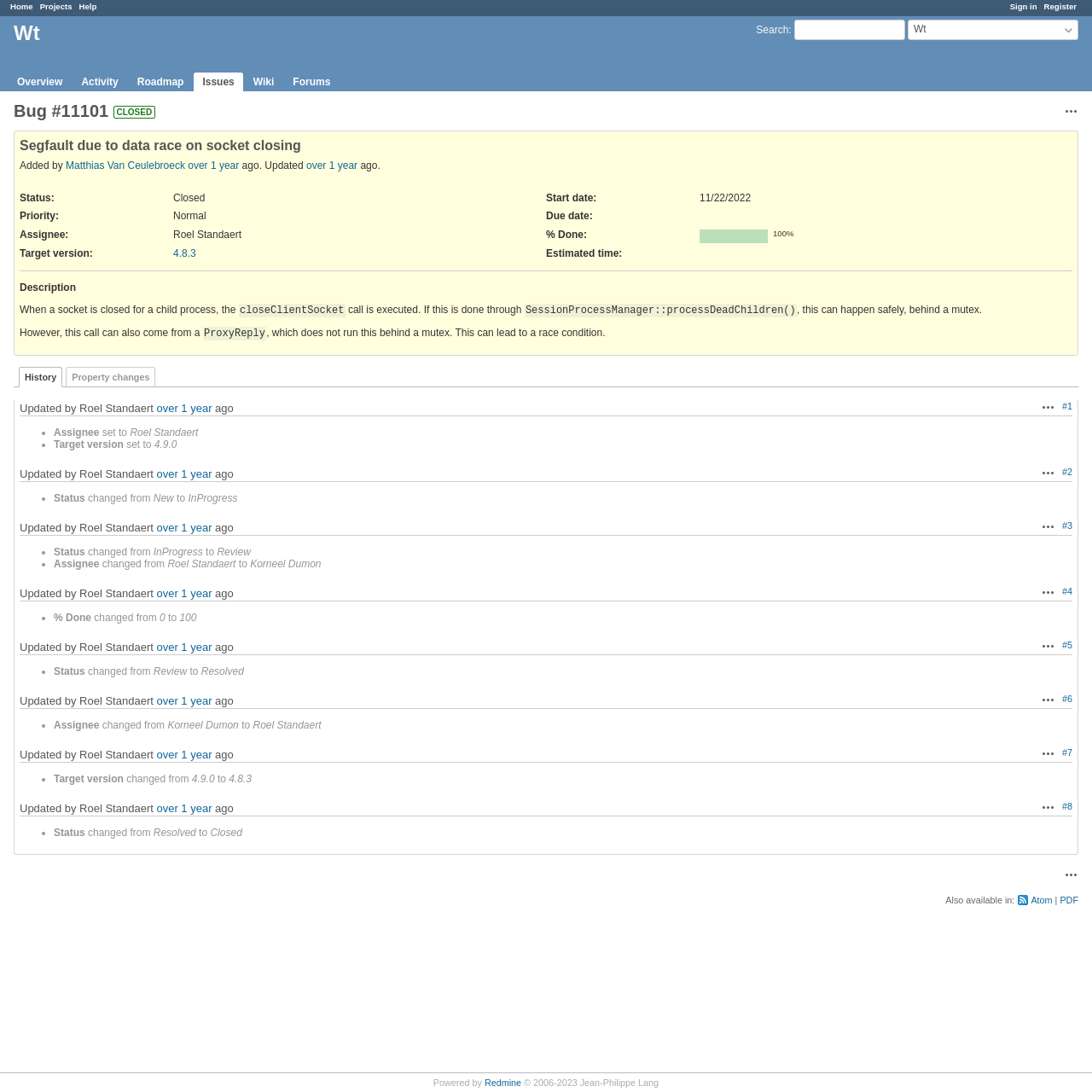Who is the assignee of the bug?
Using the image, provide a concise answer in one word or a short phrase.

Roel Standaert